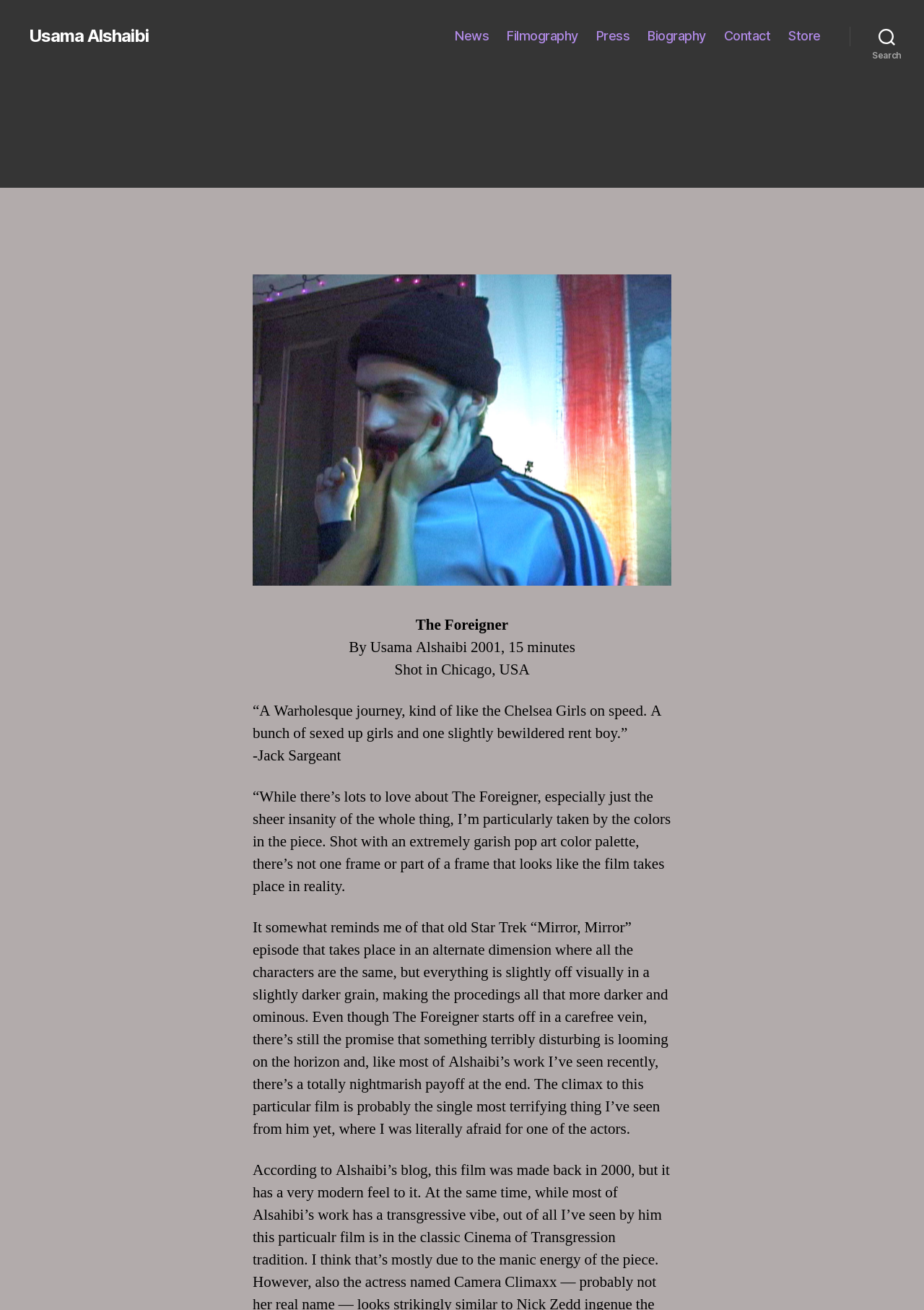What is the name of the filmmaker?
Answer the question with as much detail as possible.

The name of the filmmaker can be found in the link 'Usama Alshaibi' at the top of the webpage, which suggests that the webpage is about the filmmaker's work.